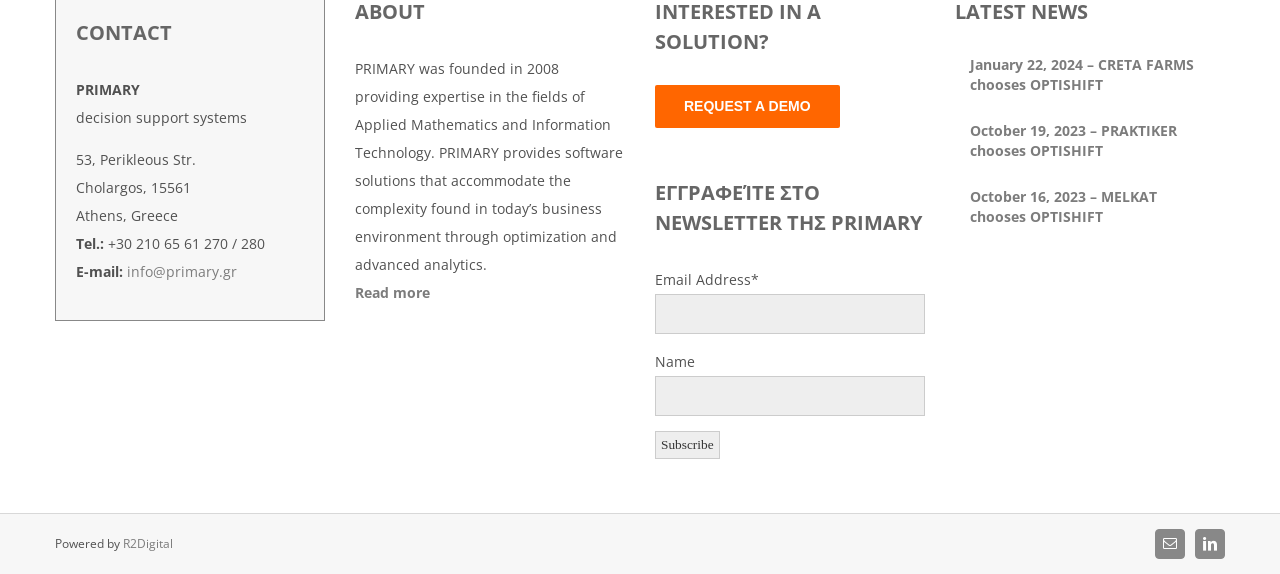Identify the bounding box for the UI element that is described as follows: "info@primary.gr".

[0.099, 0.457, 0.185, 0.49]